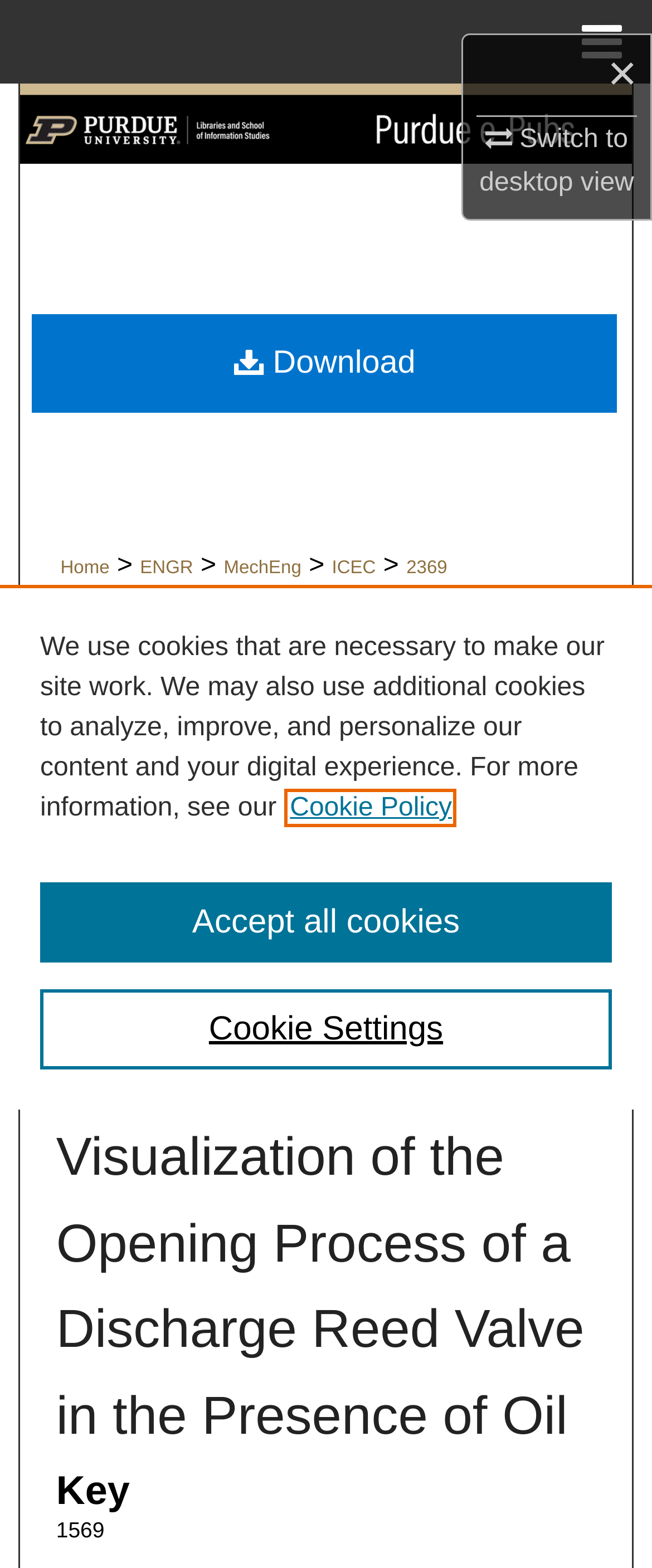Find the headline of the webpage and generate its text content.

Visualization of the Opening Process of a Discharge Reed Valve in the Presence of Oil